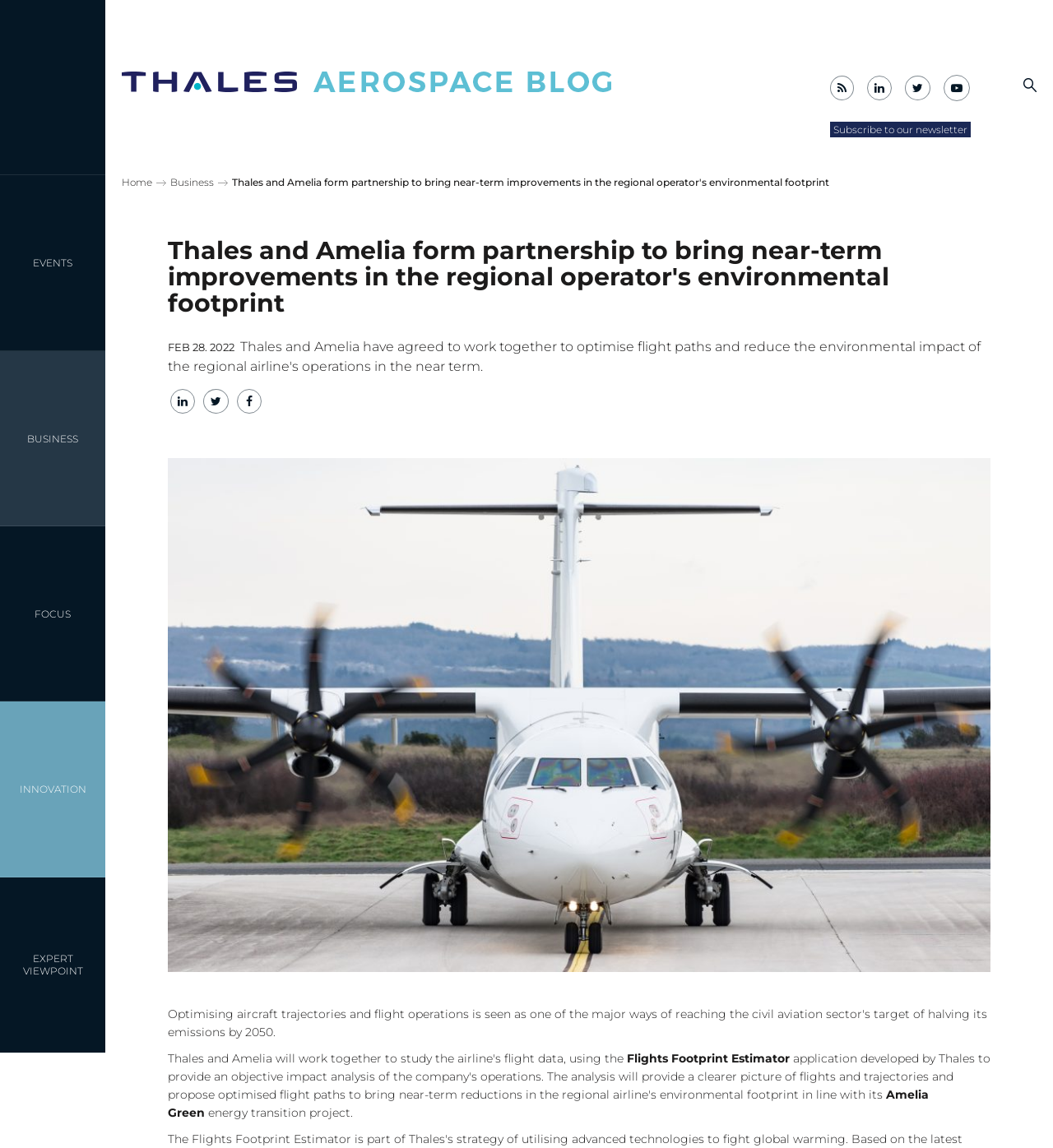Please find the bounding box coordinates of the element that needs to be clicked to perform the following instruction: "Click on the EVENTS link". The bounding box coordinates should be four float numbers between 0 and 1, represented as [left, top, right, bottom].

[0.0, 0.153, 0.1, 0.305]